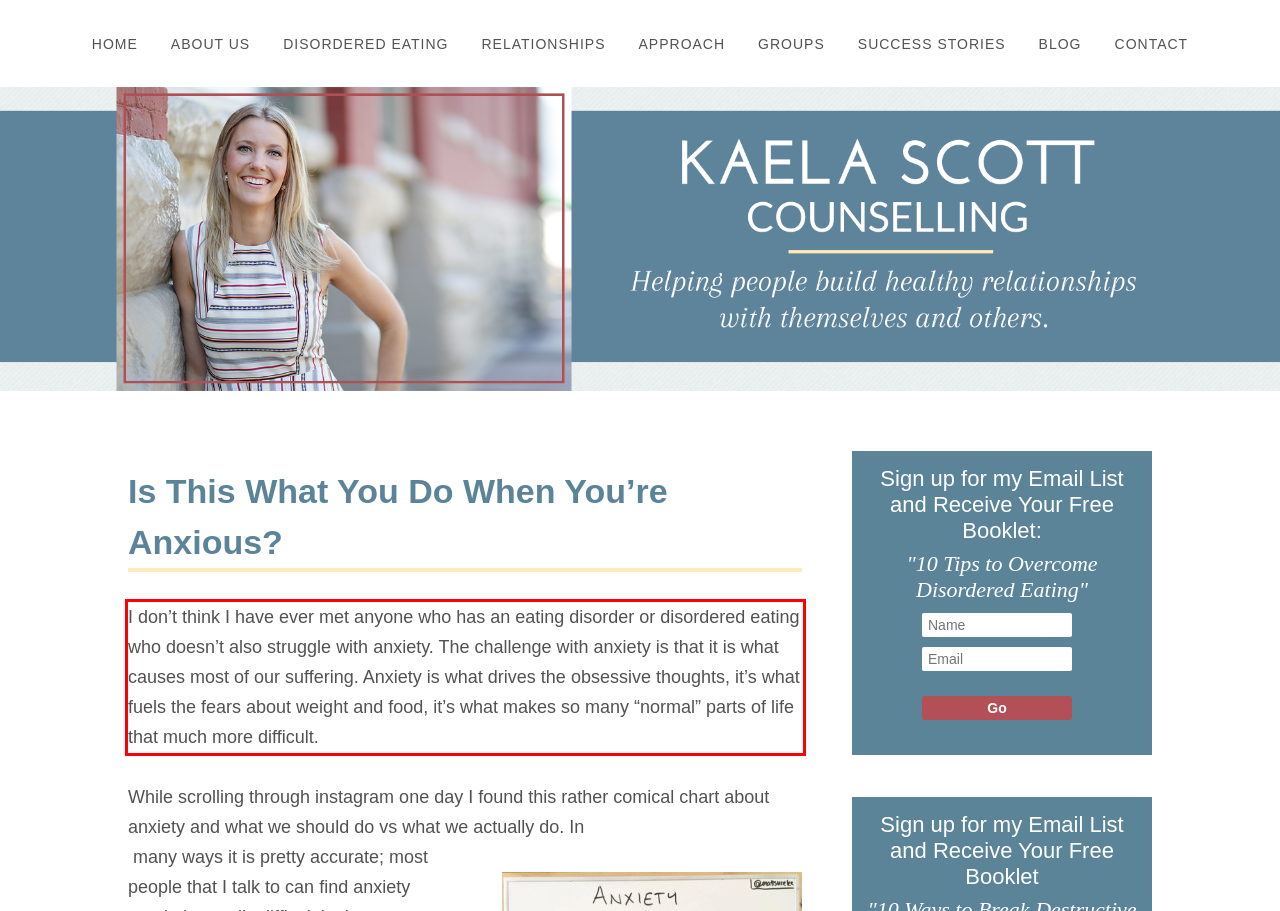Look at the screenshot of the webpage, locate the red rectangle bounding box, and generate the text content that it contains.

I don’t think I have ever met anyone who has an eating disorder or disordered eating who doesn’t also struggle with anxiety. The challenge with anxiety is that it is what causes most of our suffering. Anxiety is what drives the obsessive thoughts, it’s what fuels the fears about weight and food, it’s what makes so many “normal” parts of life that much more difficult.